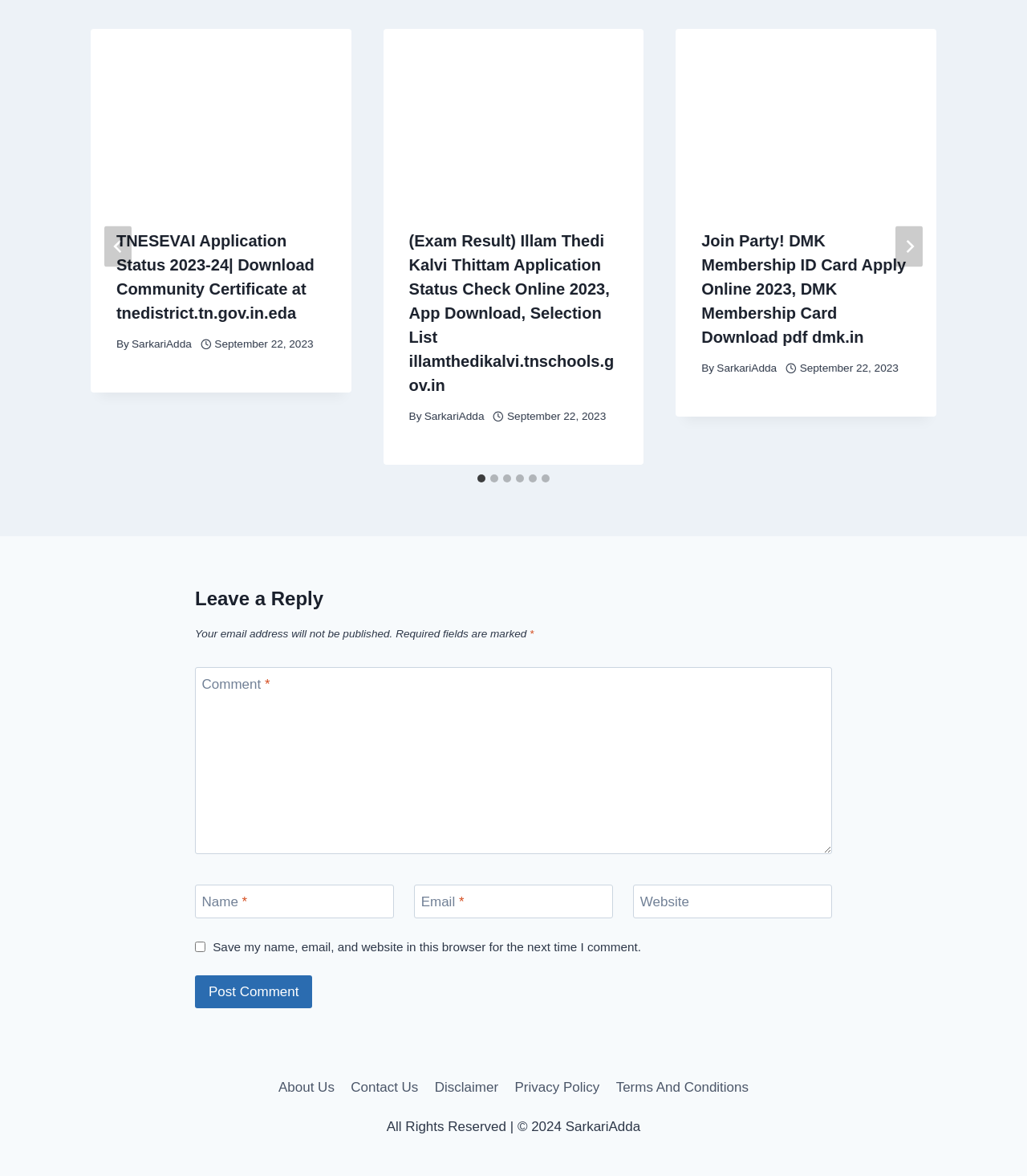Pinpoint the bounding box coordinates of the clickable area necessary to execute the following instruction: "Click the 'About Us' link". The coordinates should be given as four float numbers between 0 and 1, namely [left, top, right, bottom].

[0.263, 0.912, 0.334, 0.937]